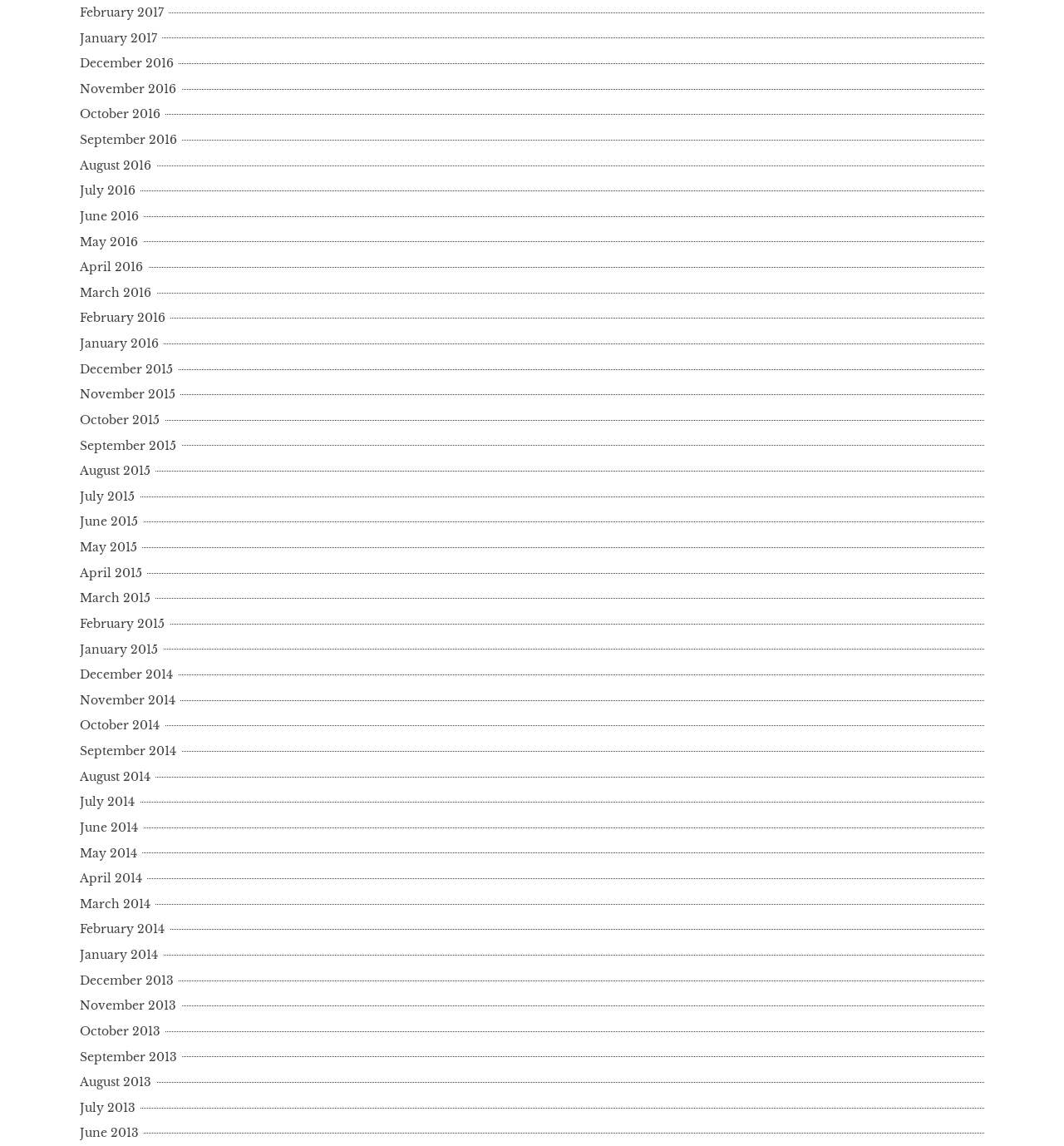How many months are listed in 2016?
Please elaborate on the answer to the question with detailed information.

I counted the number of links with '2016' in their text and found that there are 12 months listed in 2016, from January 2016 to December 2016.